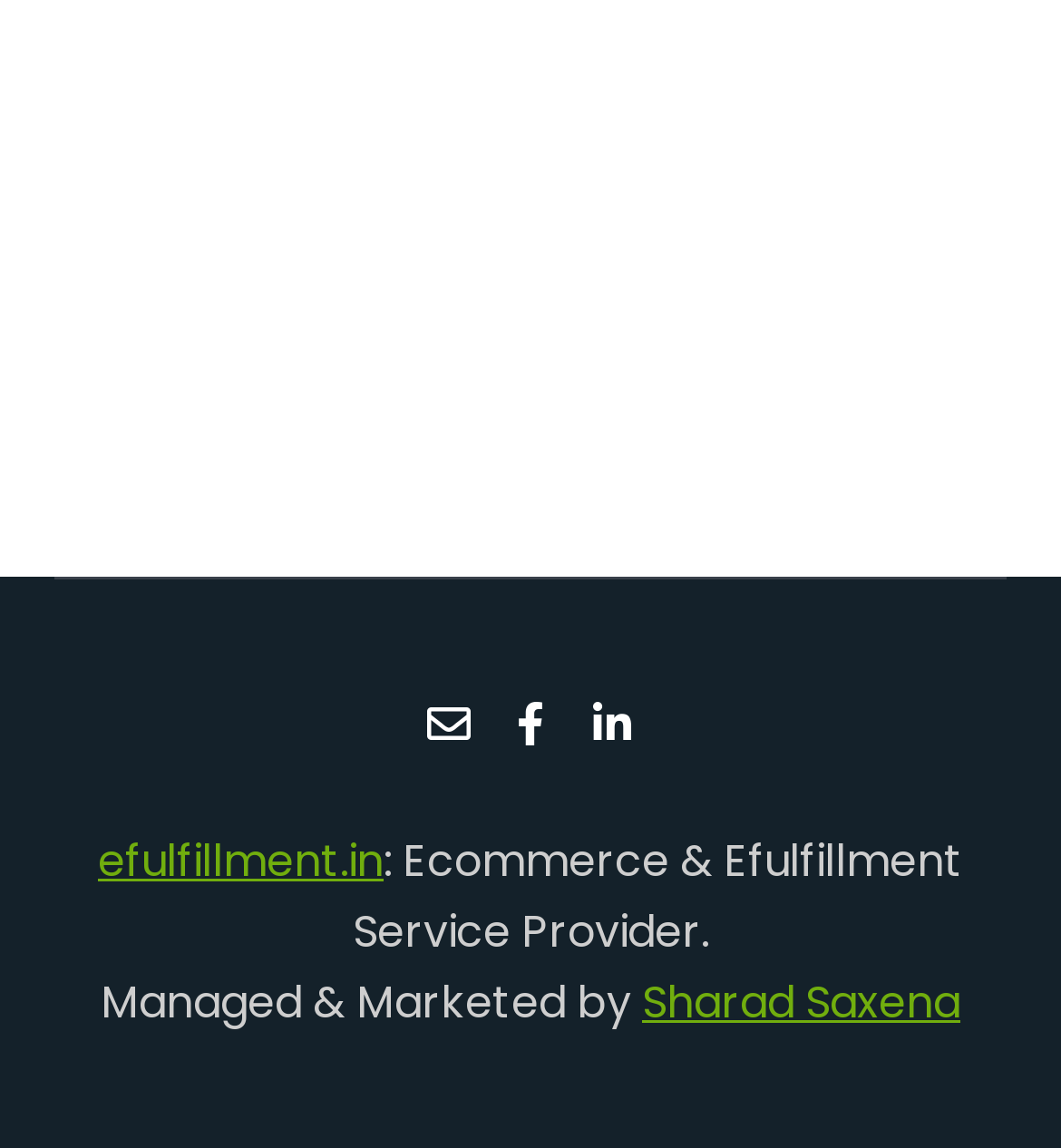What is the relationship between Sharad Saxena and the ecommerce service?
Refer to the image and give a detailed answer to the query.

The relationship between Sharad Saxena and the ecommerce service can be found by analyzing the text element with the text 'Managed & Marketed by' which is located at the bottom of the webpage, indicating that Sharad Saxena is the marketer of the ecommerce service.